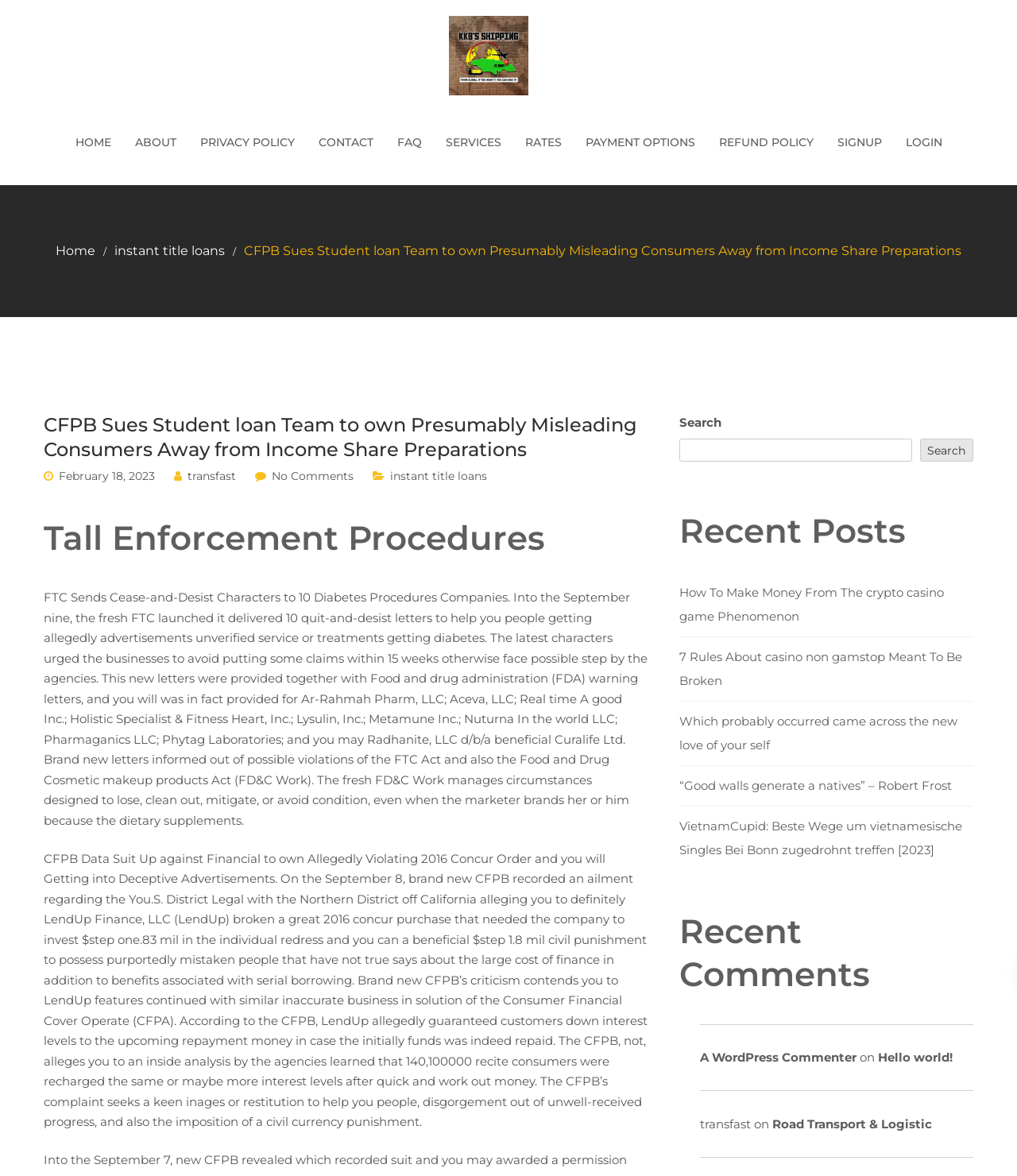Give a one-word or one-phrase response to the question: 
What is the name of the website?

kkb's shipping